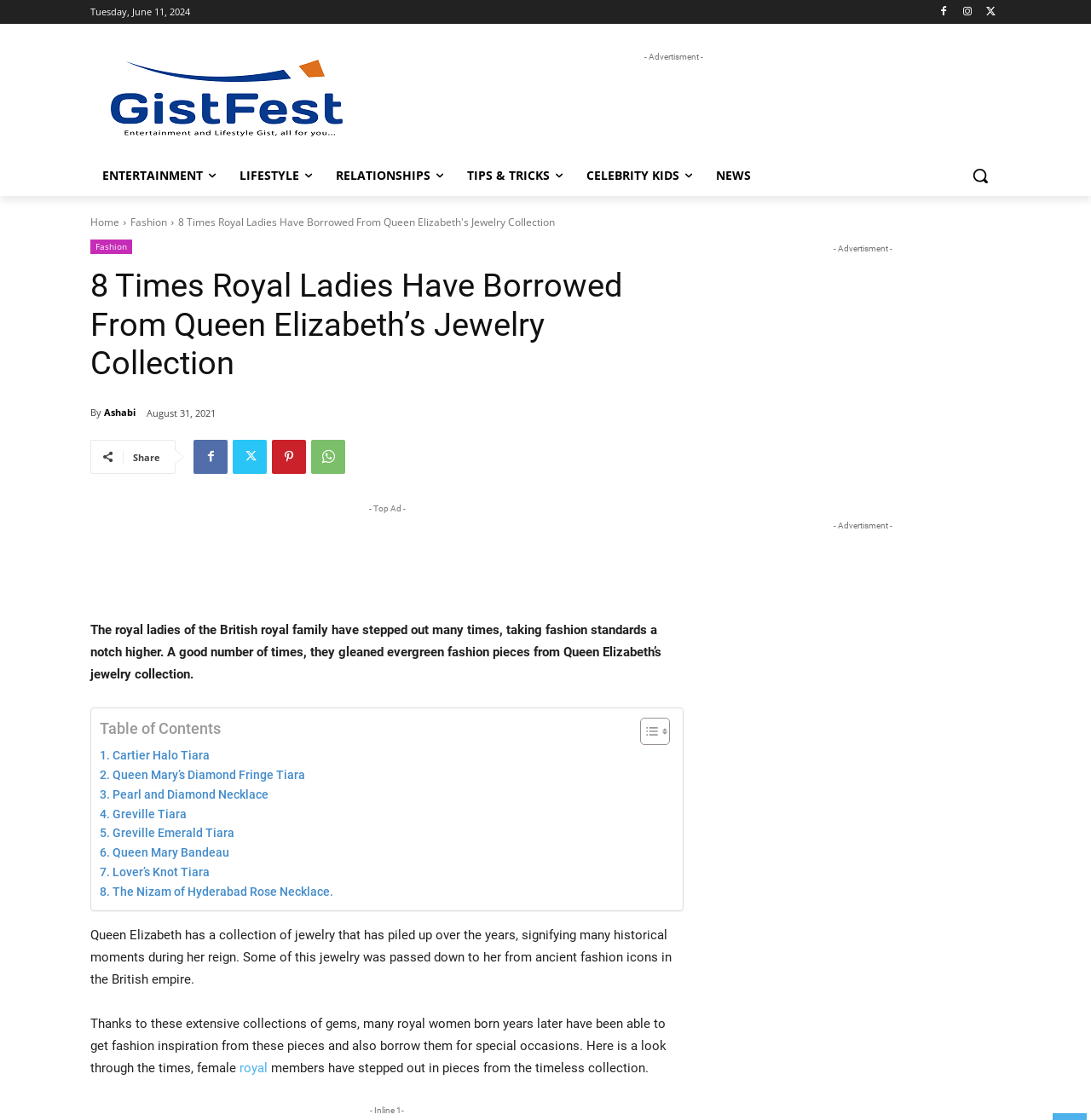Find the bounding box coordinates of the area that needs to be clicked in order to achieve the following instruction: "Search for something". The coordinates should be specified as four float numbers between 0 and 1, i.e., [left, top, right, bottom].

[0.88, 0.139, 0.917, 0.175]